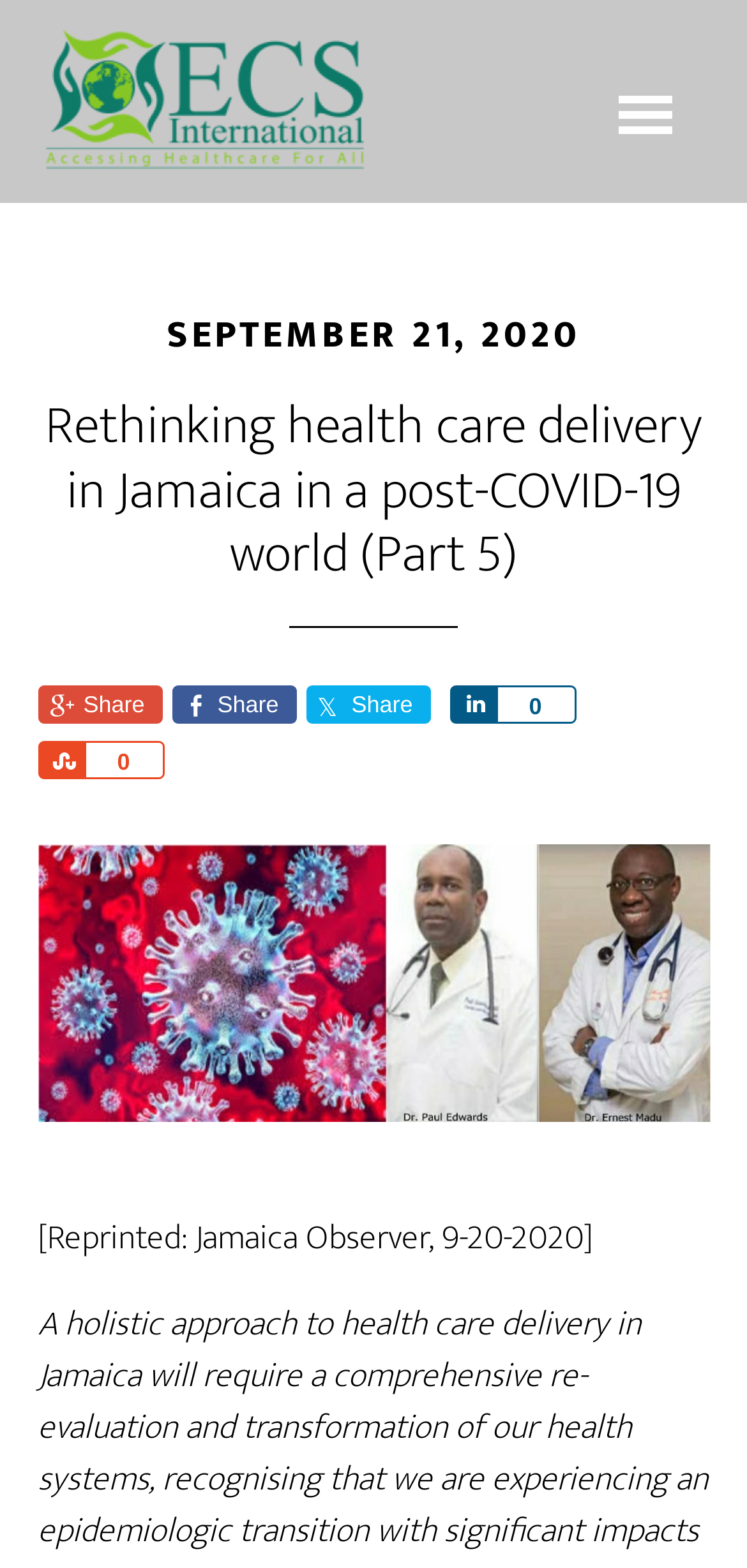Identify and extract the heading text of the webpage.

Rethinking health care delivery in Jamaica in a post-COVID-19 world (Part 5)